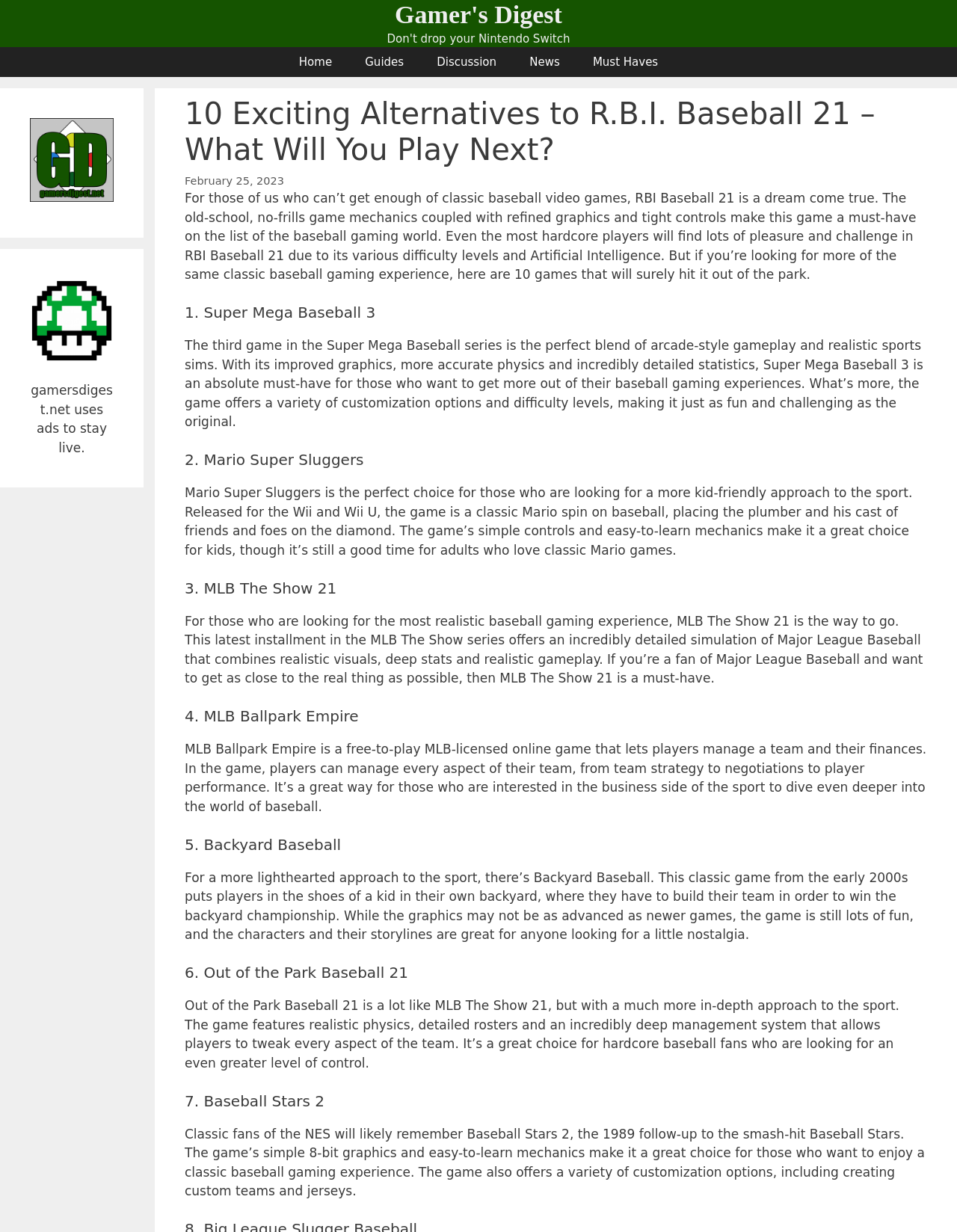Answer the question with a brief word or phrase:
How many alternatives to R.B.I. Baseball 21 are listed?

10